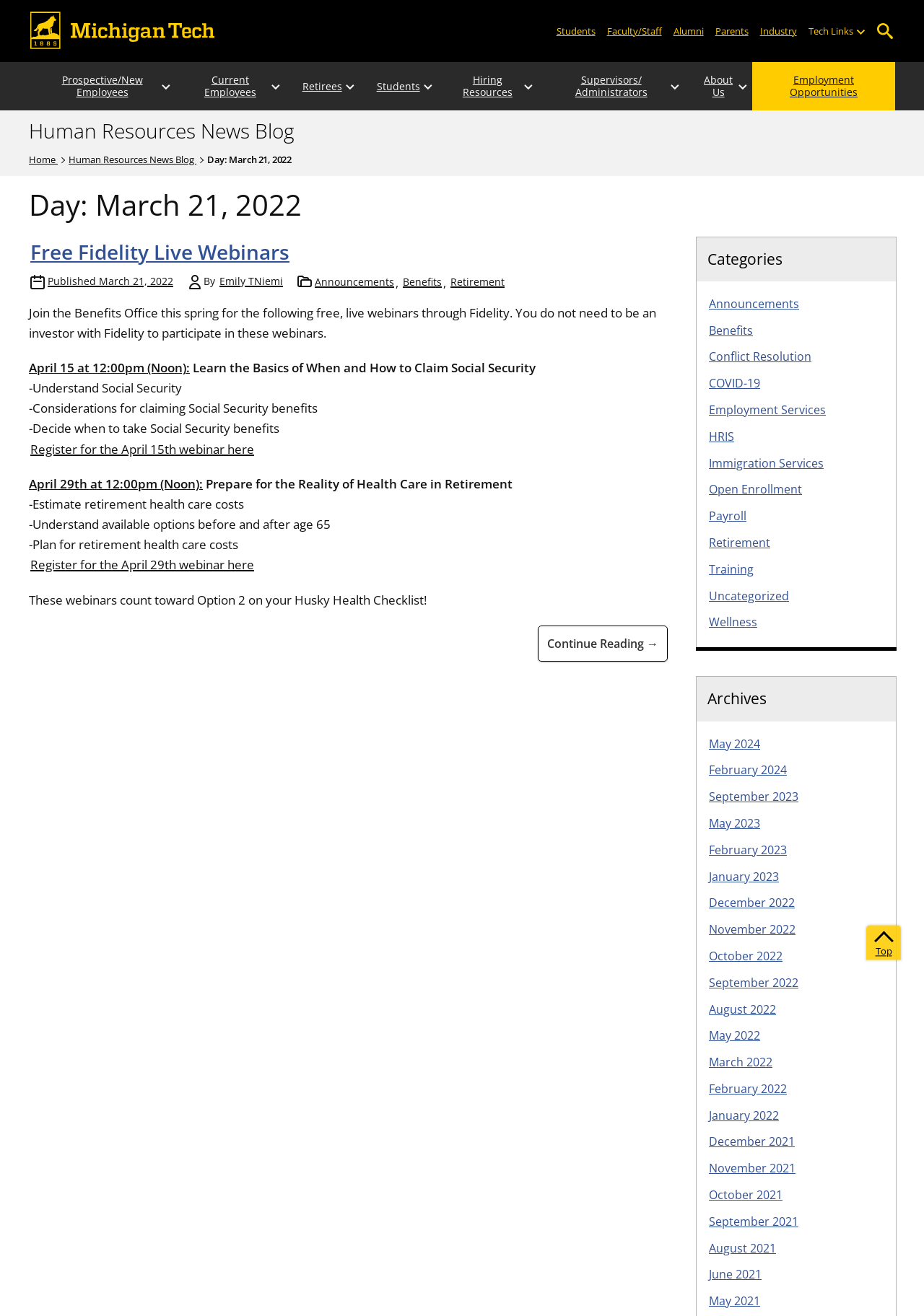Please find the bounding box coordinates of the element that needs to be clicked to perform the following instruction: "Open the 'Prospective/New Employees' sub-menu". The bounding box coordinates should be four float numbers between 0 and 1, represented as [left, top, right, bottom].

[0.174, 0.048, 0.187, 0.084]